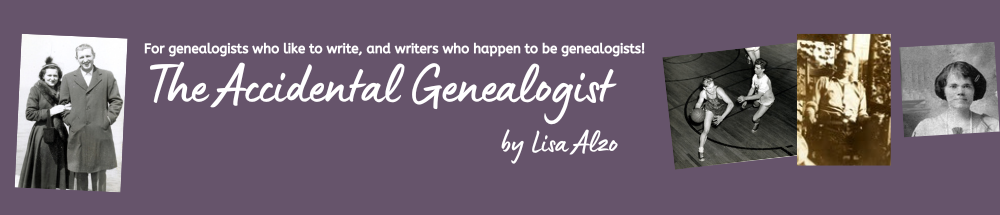Analyze the image and provide a detailed caption.

The image features the blog header for "The Accidental Genealogist," a platform dedicated to genealogists who also enjoy writing. The design incorporates a rich purple background that enhances visual appeal. At the center, the blog's title is prominently displayed in a whimsical font, emphasizing the mix of creativity and genealogy. Surrounding the title are vintage photographs that depict various individuals engaged in daily activities, evoking a sense of nostalgia and connection to family history. The header is signed by "Lisa Alzo," the author, indicating her personal touch and commitment to the genealogical community. The overall aesthetic captures the essence of storytelling and heritage exploration, inviting readers to delve into the world of genealogy through a writer's lens.